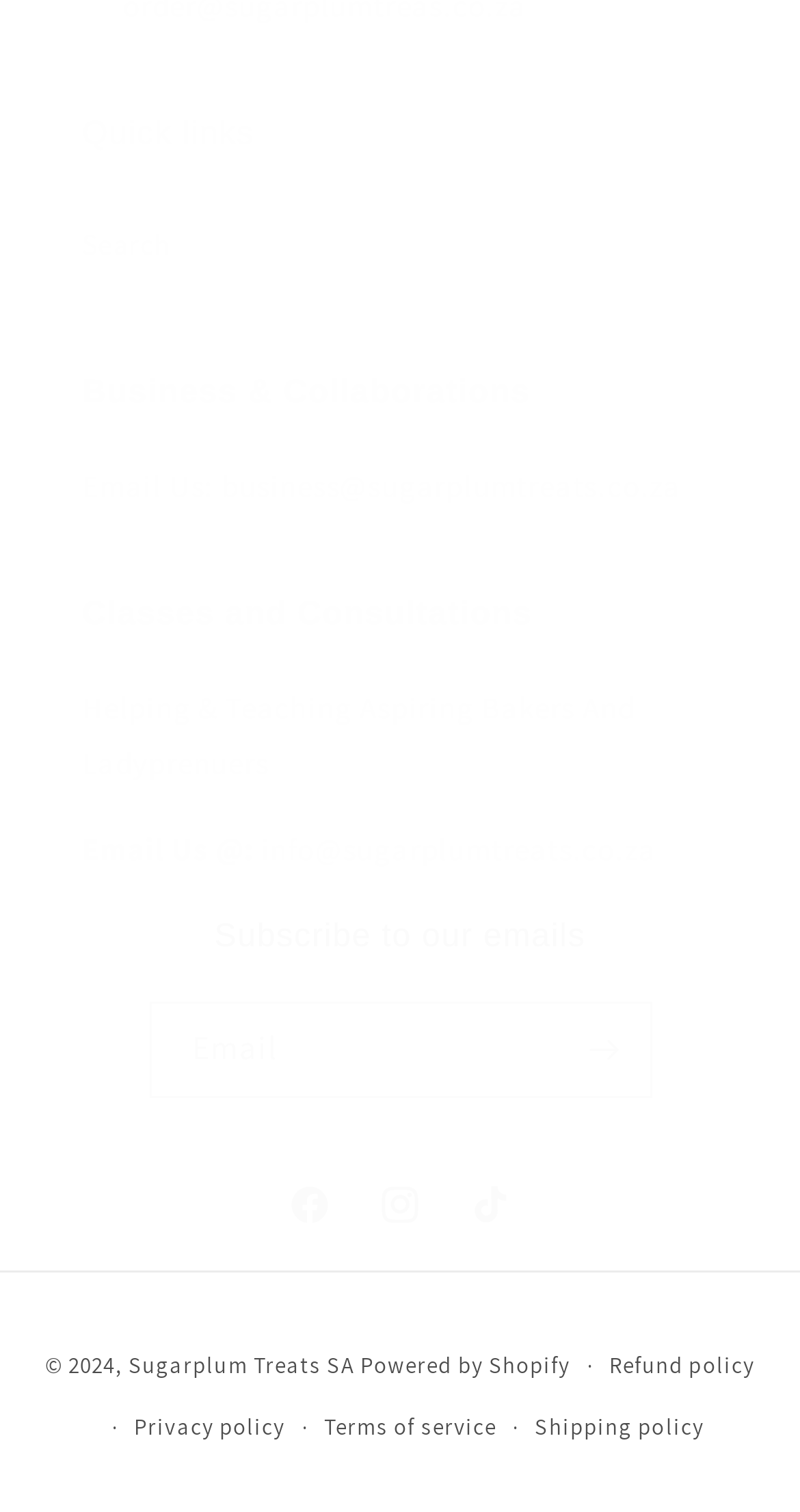Locate the bounding box coordinates of the area you need to click to fulfill this instruction: 'Subscribe to the email newsletter'. The coordinates must be in the form of four float numbers ranging from 0 to 1: [left, top, right, bottom].

[0.699, 0.662, 0.812, 0.726]